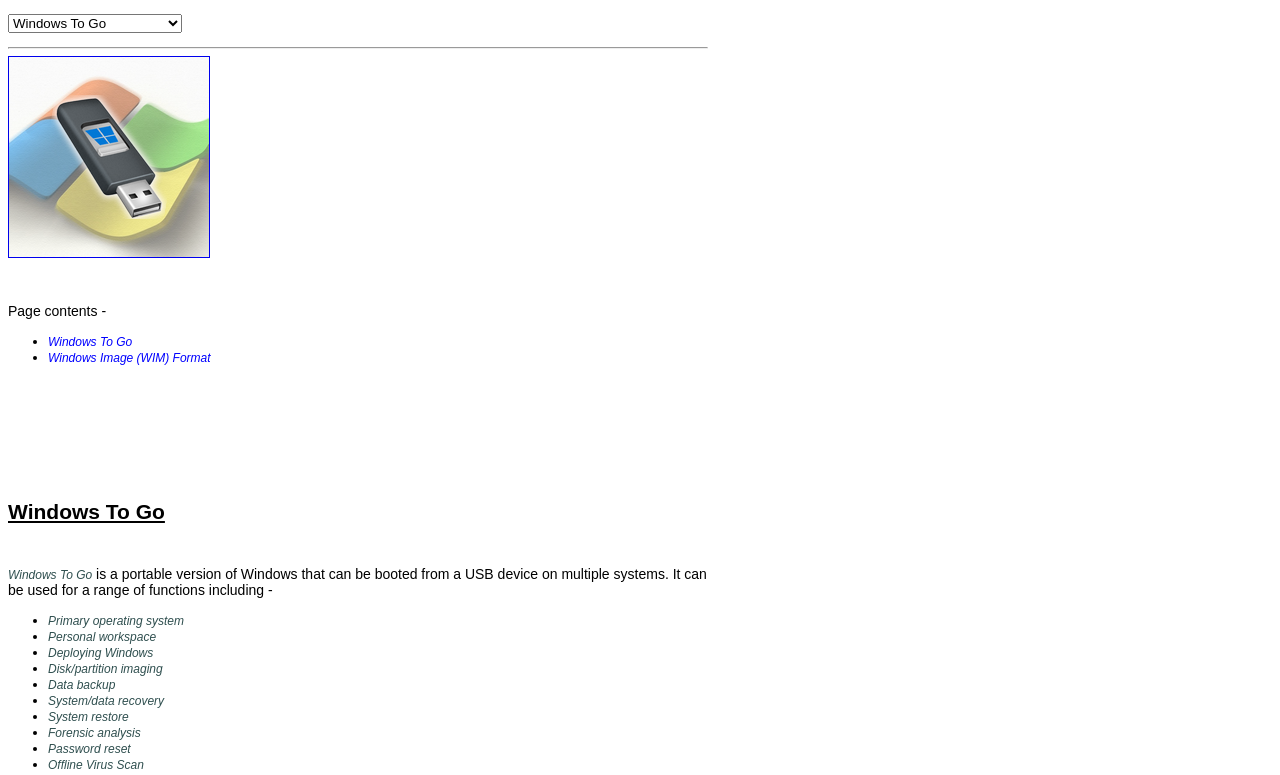Observe the image and answer the following question in detail: What is the purpose of Windows Image (WIM) Format?

The webpage mentions Windows Image (WIM) Format as one of the related links, but it does not specify the purpose of this format. It only provides a link to learn more about it.